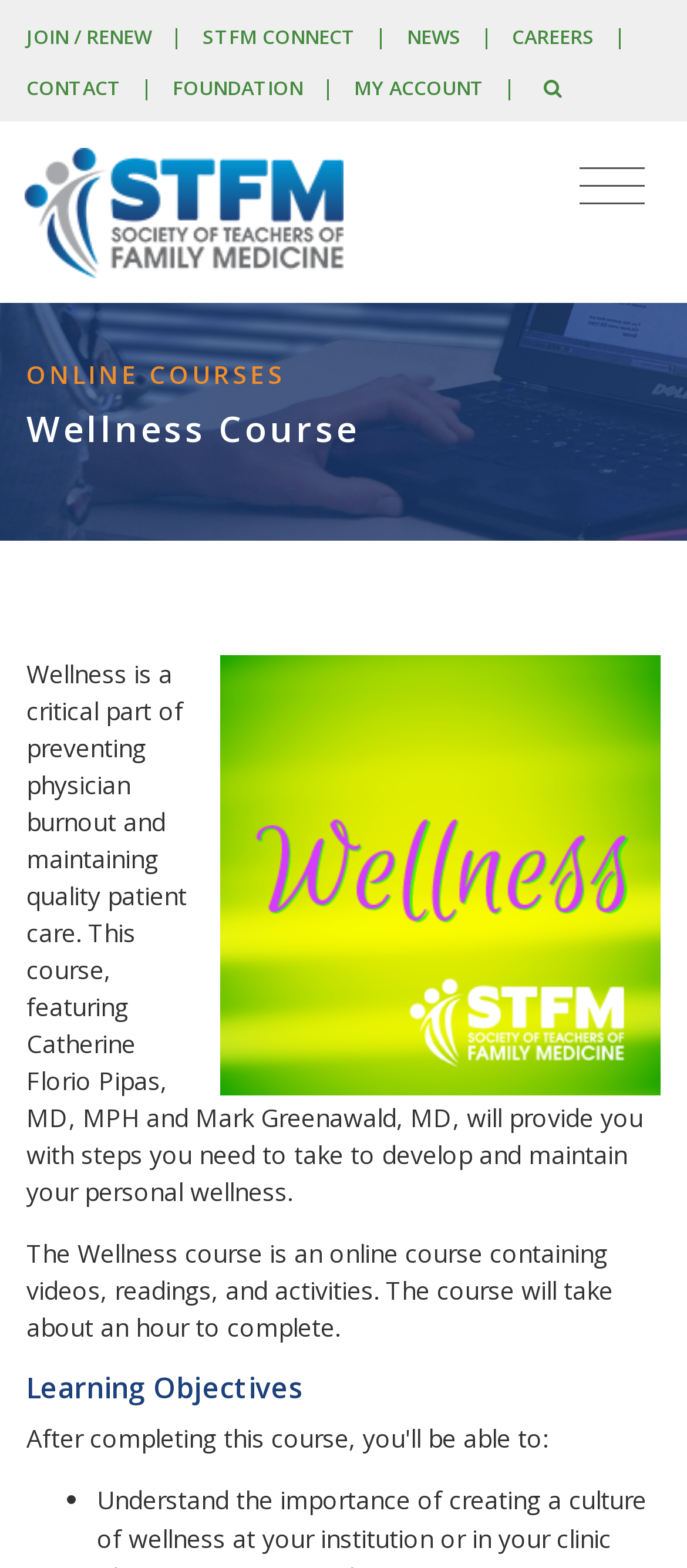Find the bounding box coordinates of the clickable element required to execute the following instruction: "Click on JOIN / RENEW". Provide the coordinates as four float numbers between 0 and 1, i.e., [left, top, right, bottom].

[0.038, 0.015, 0.221, 0.031]